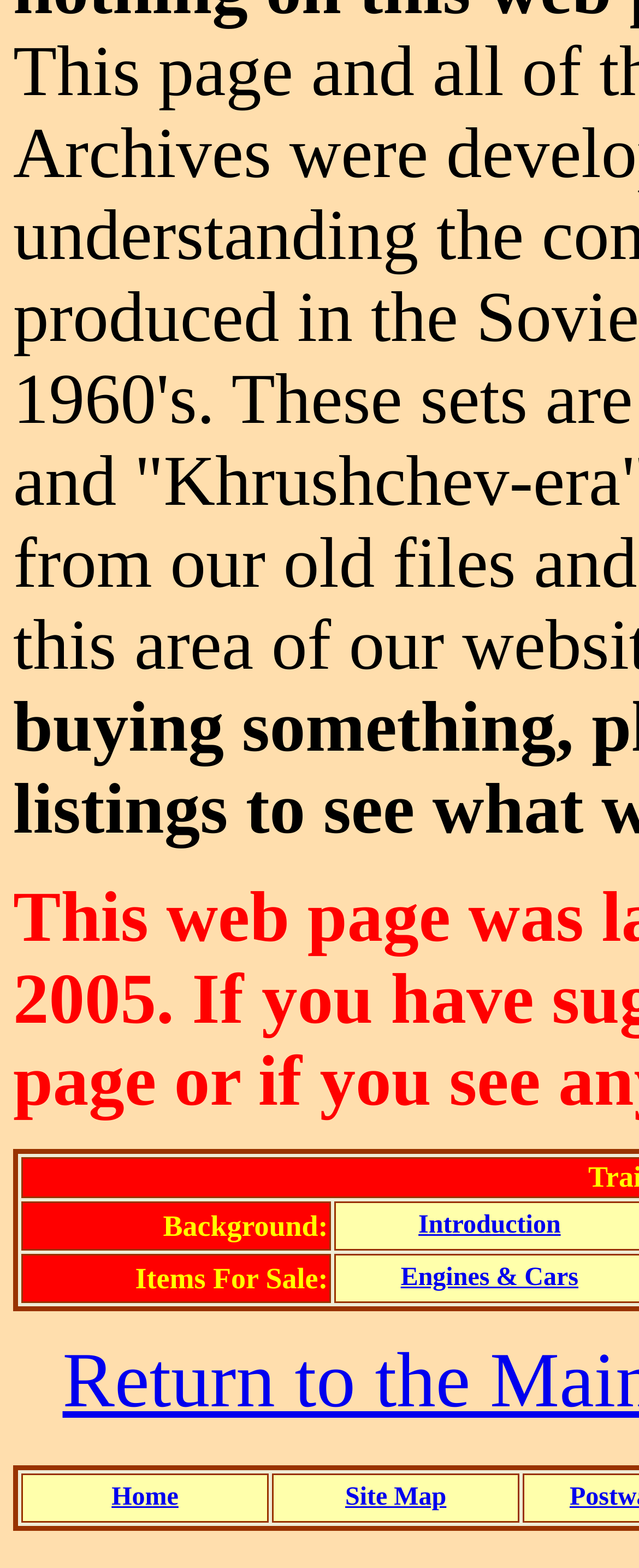Determine the bounding box coordinates of the UI element that matches the following description: "Engines & Cars". The coordinates should be four float numbers between 0 and 1 in the format [left, top, right, bottom].

[0.627, 0.806, 0.905, 0.824]